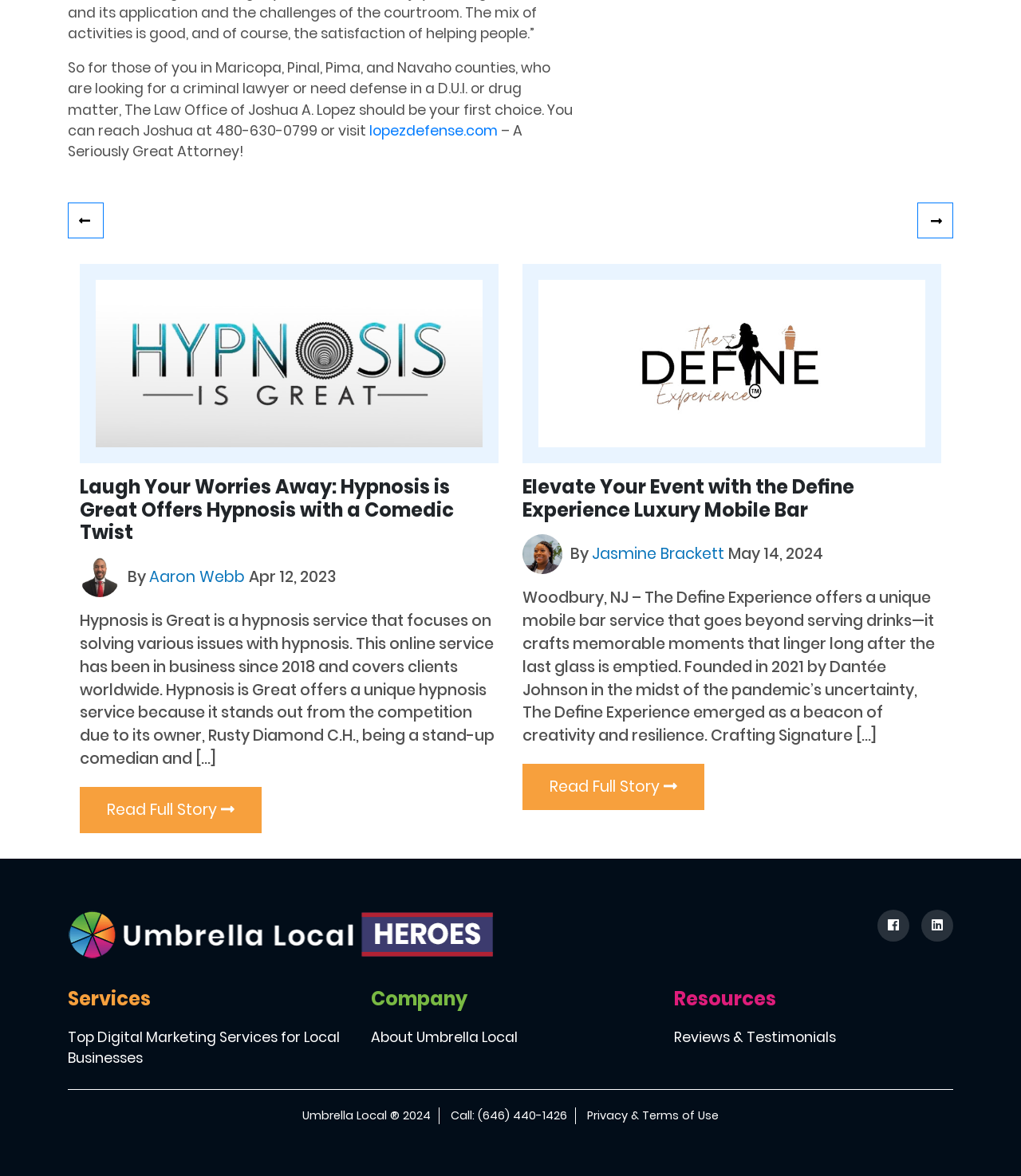Please identify the bounding box coordinates of where to click in order to follow the instruction: "Explore Top Digital Marketing Services for Local Businesses".

[0.066, 0.87, 0.34, 0.912]